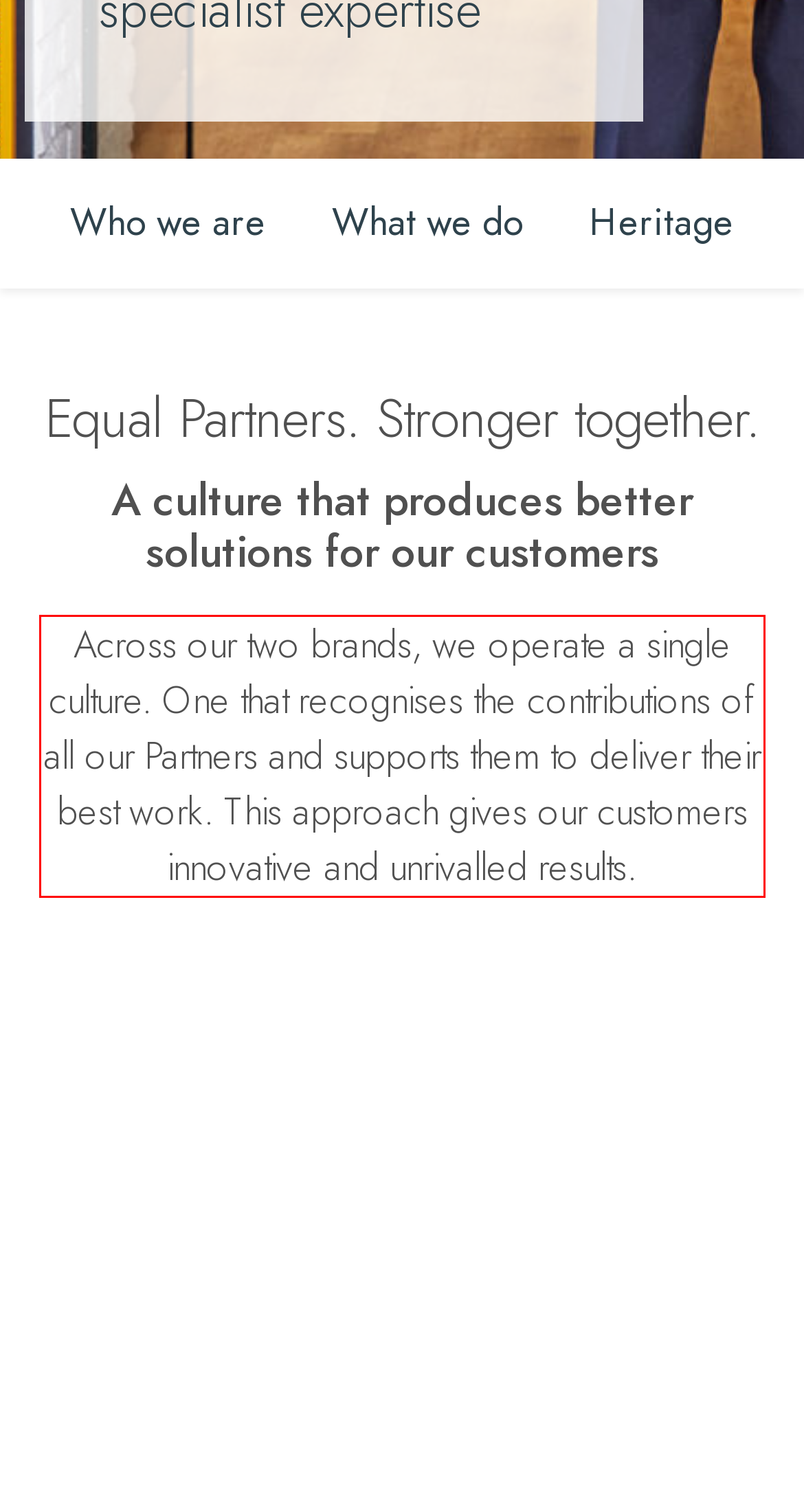With the given screenshot of a webpage, locate the red rectangle bounding box and extract the text content using OCR.

Across our two brands, we operate a single culture. One that recognises the contributions of all our Partners and supports them to deliver their best work. This approach gives our customers innovative and unrivalled results.